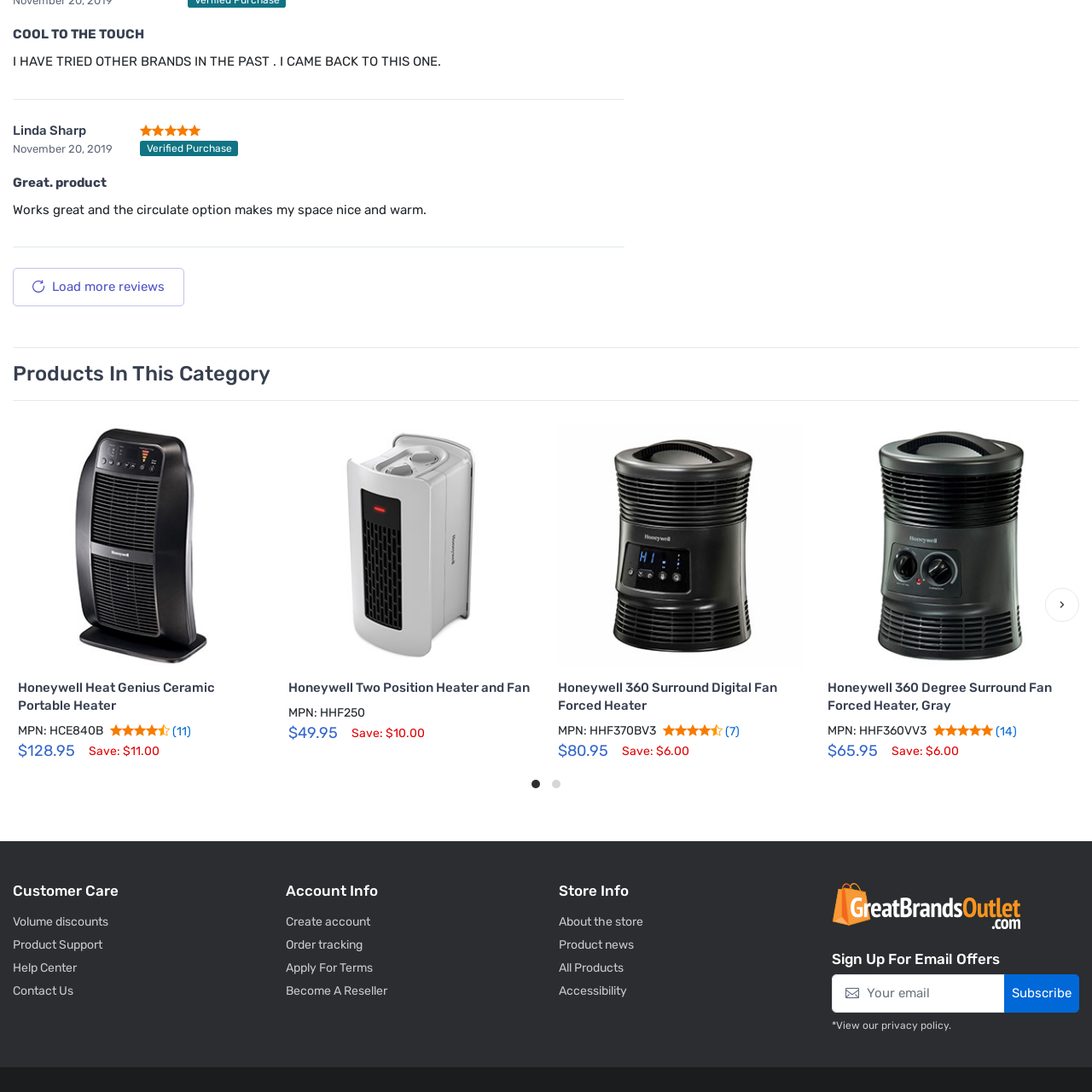What is the design of the product?
Check the image enclosed by the red bounding box and give your answer in one word or a short phrase.

Modern